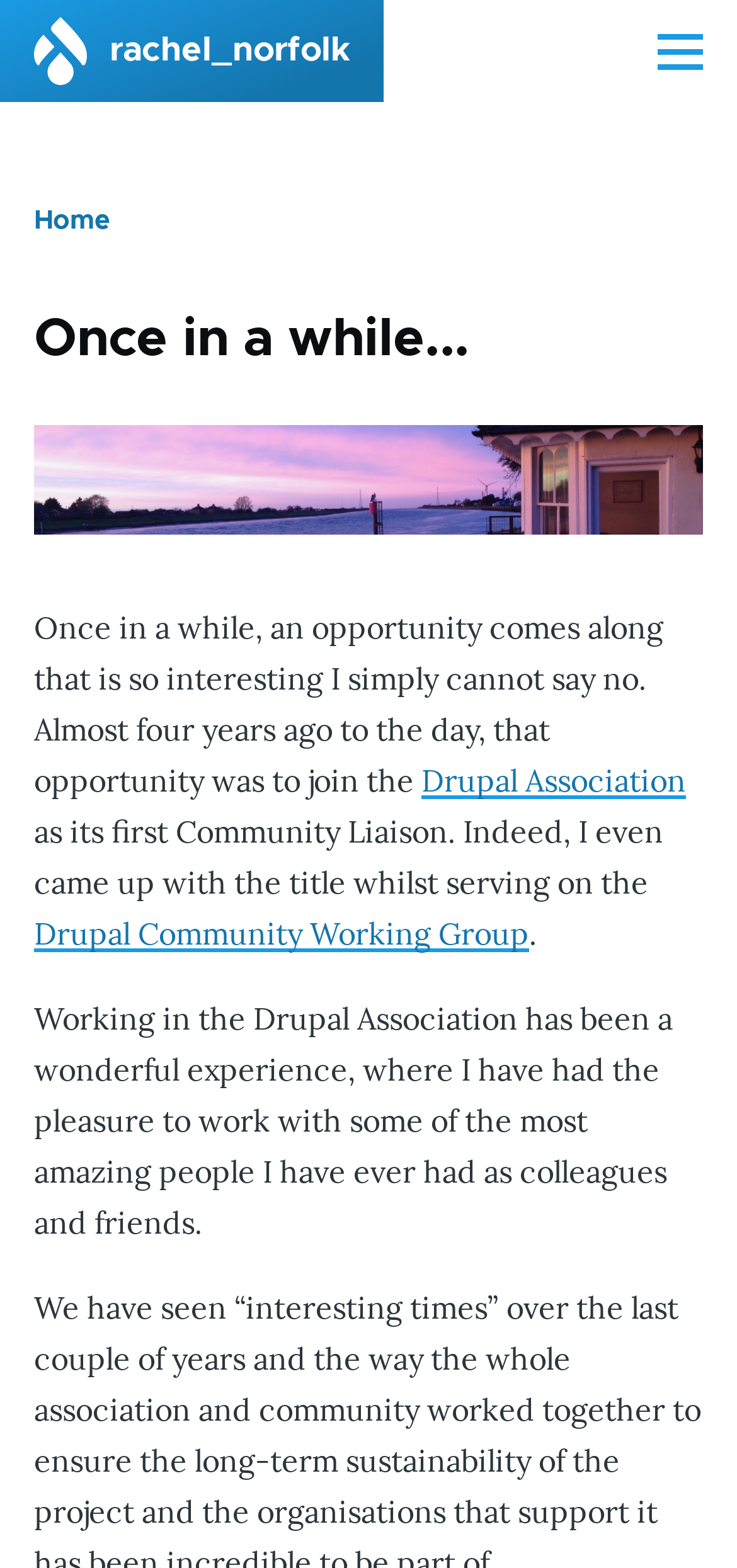What is the author's current role?
Carefully examine the image and provide a detailed answer to the question.

I inferred this from the text 'that opportunity was to join the Drupal Association as its first Community Liaison' which suggests that the author's current role is Community Liaison.